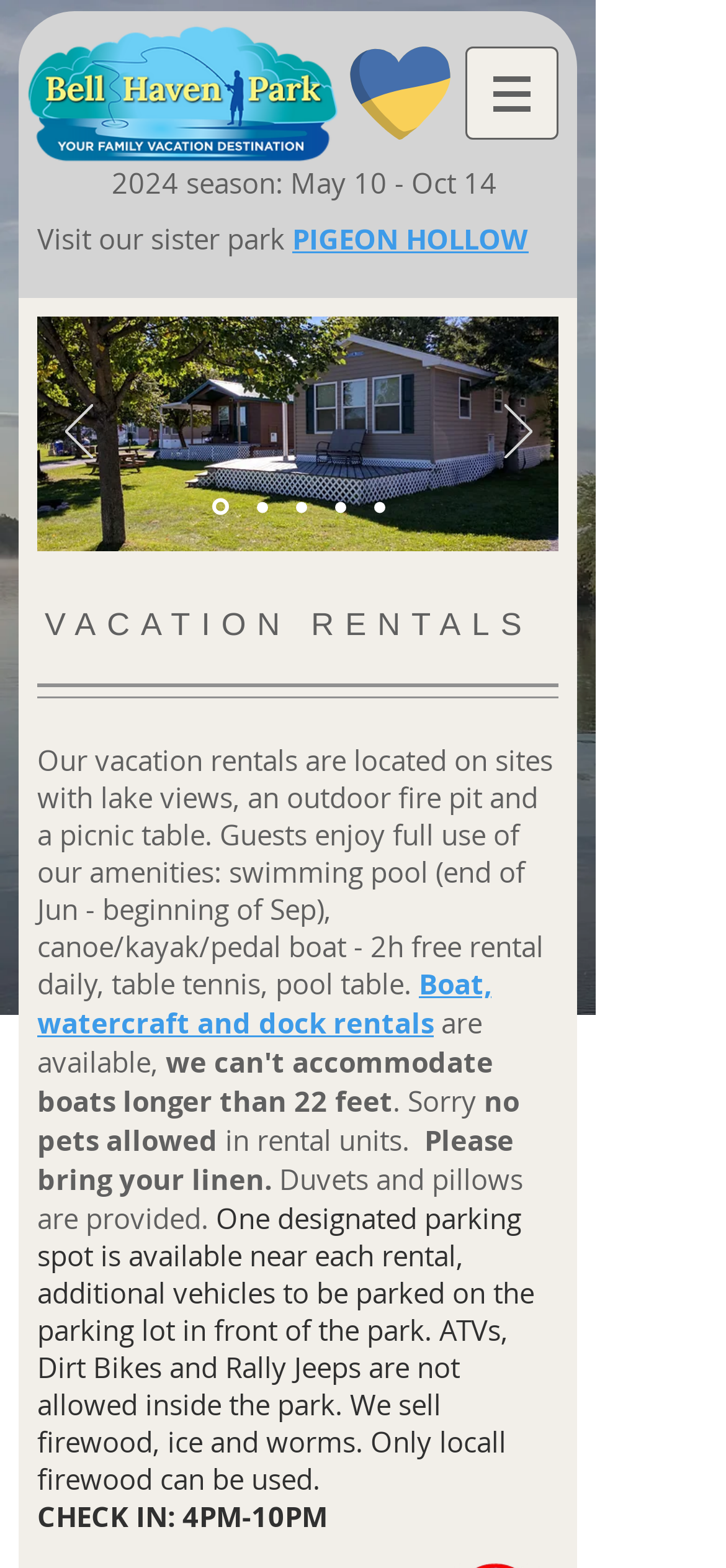Identify the bounding box coordinates of the clickable section necessary to follow the following instruction: "Visit the sister park PIGEON HOLLOW". The coordinates should be presented as four float numbers from 0 to 1, i.e., [left, top, right, bottom].

[0.403, 0.14, 0.728, 0.165]